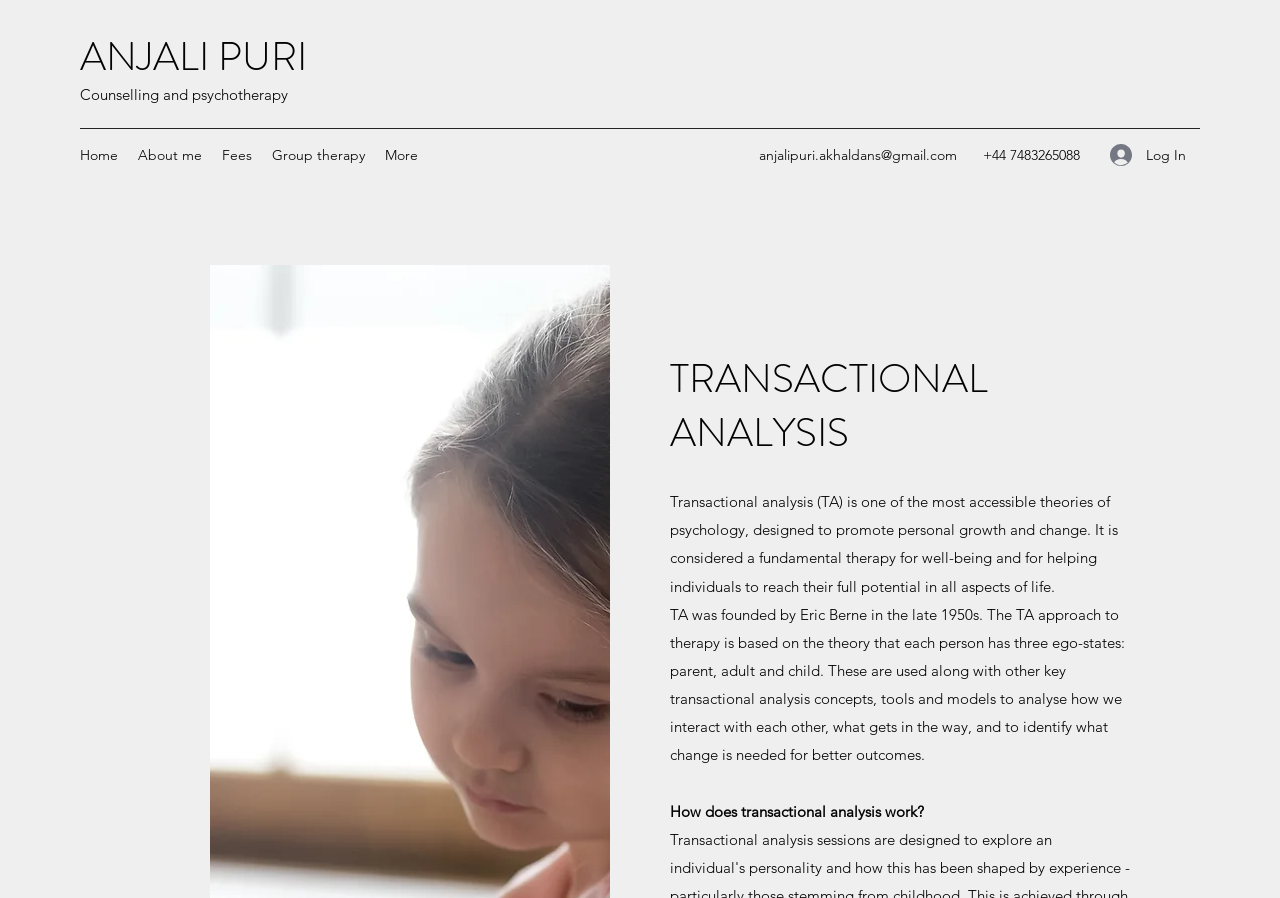Identify the bounding box for the described UI element: "Log In".

[0.856, 0.152, 0.938, 0.193]